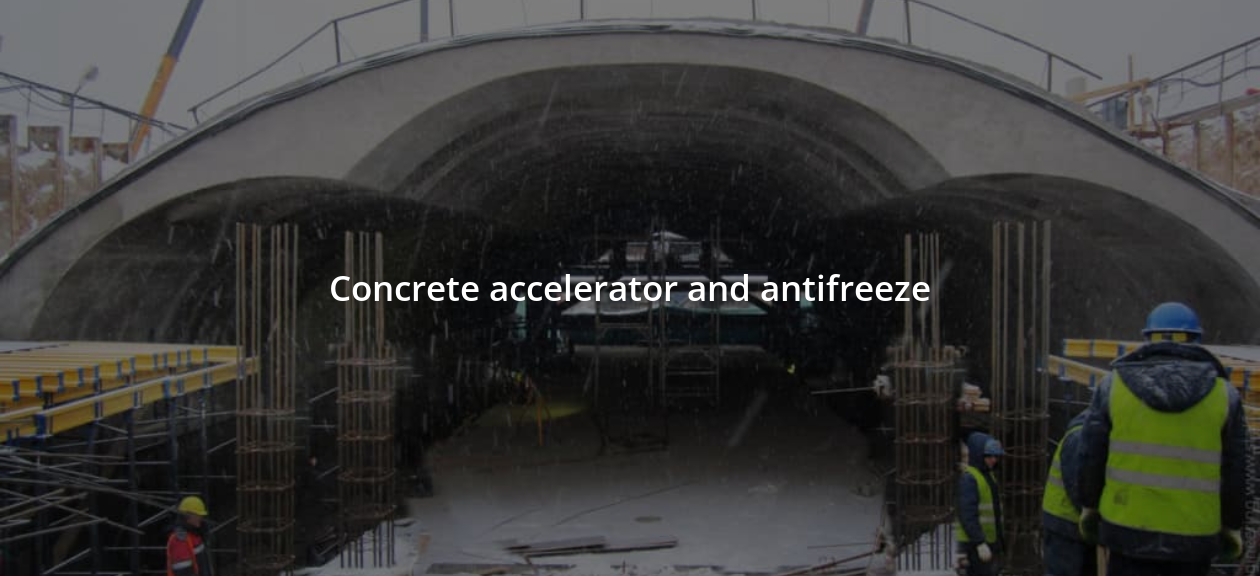Offer an in-depth caption for the image presented.

The image focuses on the use of concrete accelerator and antifreeze in construction, showcasing a partially completed structure amidst cold weather, likely experiencing snowfall. In the foreground, construction workers are seen wearing safety gear, including bright vests, which enhances visibility on the job site. The sweeping arch of the building fills the background, indicating an architectural design that may have specific requirements for rapid setting concrete due to the external conditions. This combination of materials and labor is essential in ensuring that concrete can set efficiently, even in colder temperatures, adhering to industry standards for construction practices. The overlay text prominently highlights the title "Concrete accelerator and antifreeze," emphasizing the significance of these materials in the construction process.